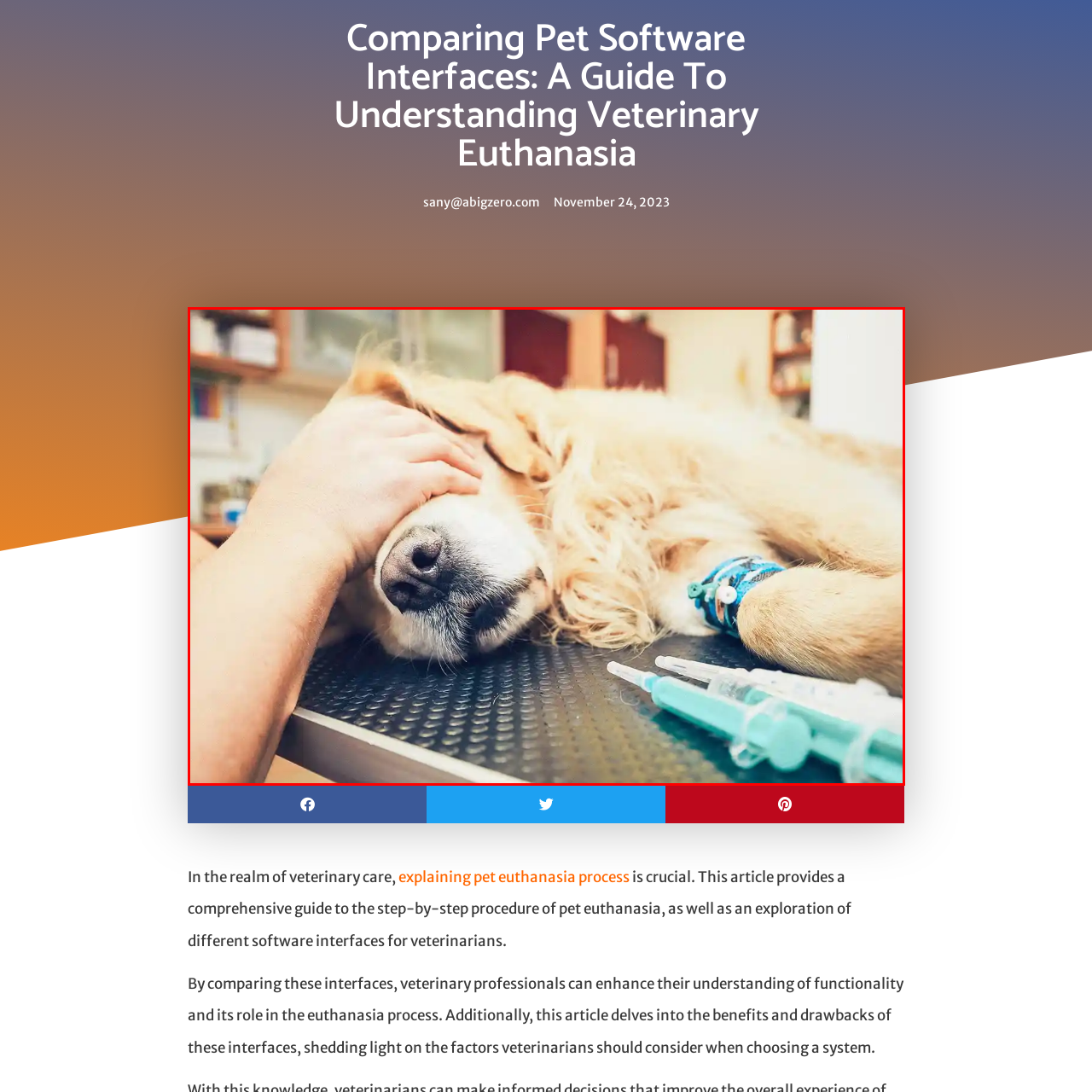Describe in detail the image that is highlighted by the red bounding box.

The image depicts a moment of intimacy and care between a person and a golden retriever in a veterinary setting. The dog lies on an examination table, its long, soft fur slightly tousled, with a gentle expression on its face. A hand tenderly caresses the dog's head, showcasing the emotional bond and compassion often present in such poignant moments. On the table beside the dog, syringes can be seen, hinting at the serious nature of the situation. This imagery reflects the delicate and often heart-wrenching process of veterinary euthanasia, highlighting the importance of understanding and support during challenging times for both pets and their owners. The background suggests a clinical environment, emphasizing the veterinary context of the scene.